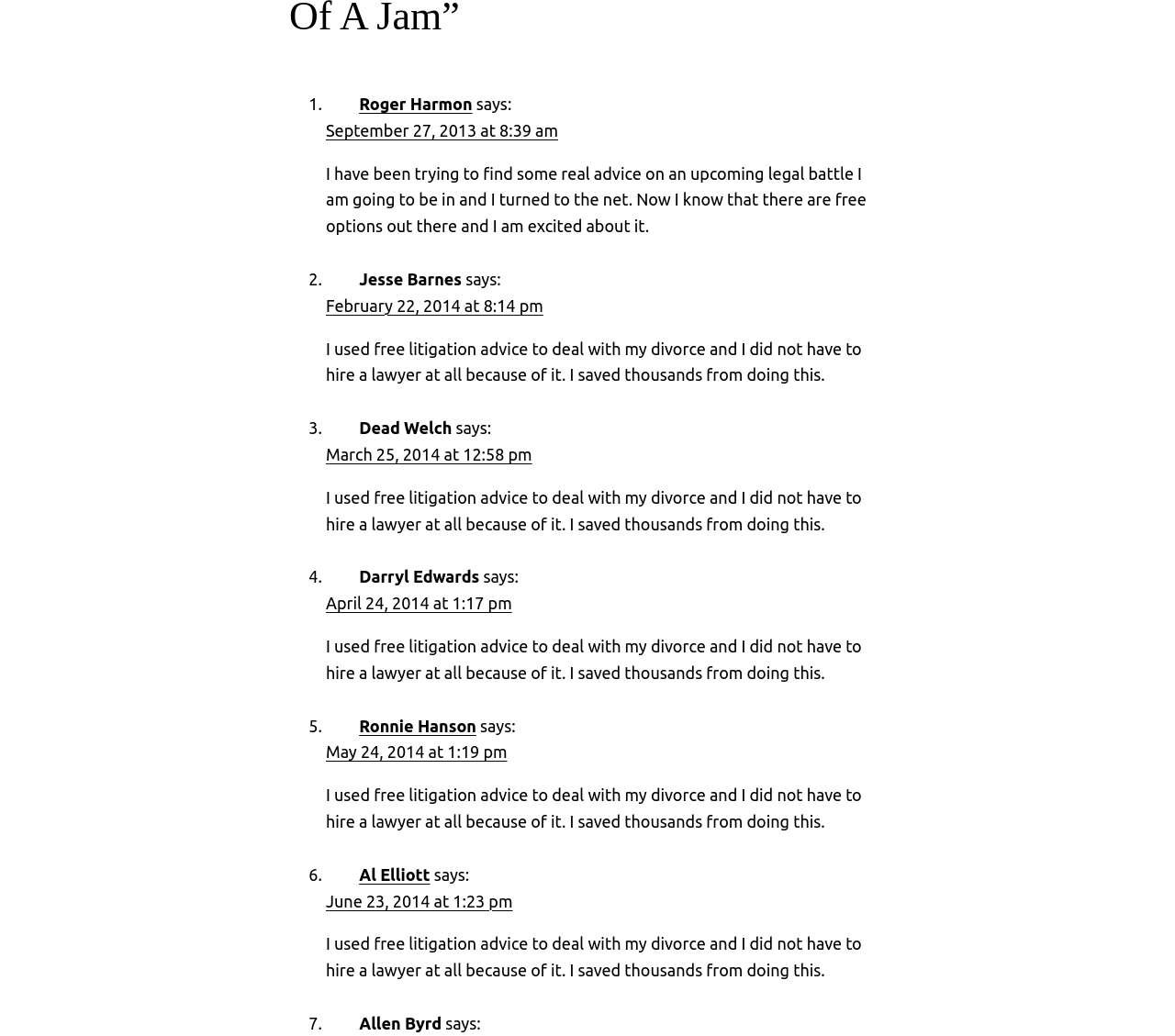Please determine the bounding box coordinates of the clickable area required to carry out the following instruction: "Click on the link to view the post of Roger Harmon". The coordinates must be four float numbers between 0 and 1, represented as [left, top, right, bottom].

[0.306, 0.091, 0.402, 0.109]